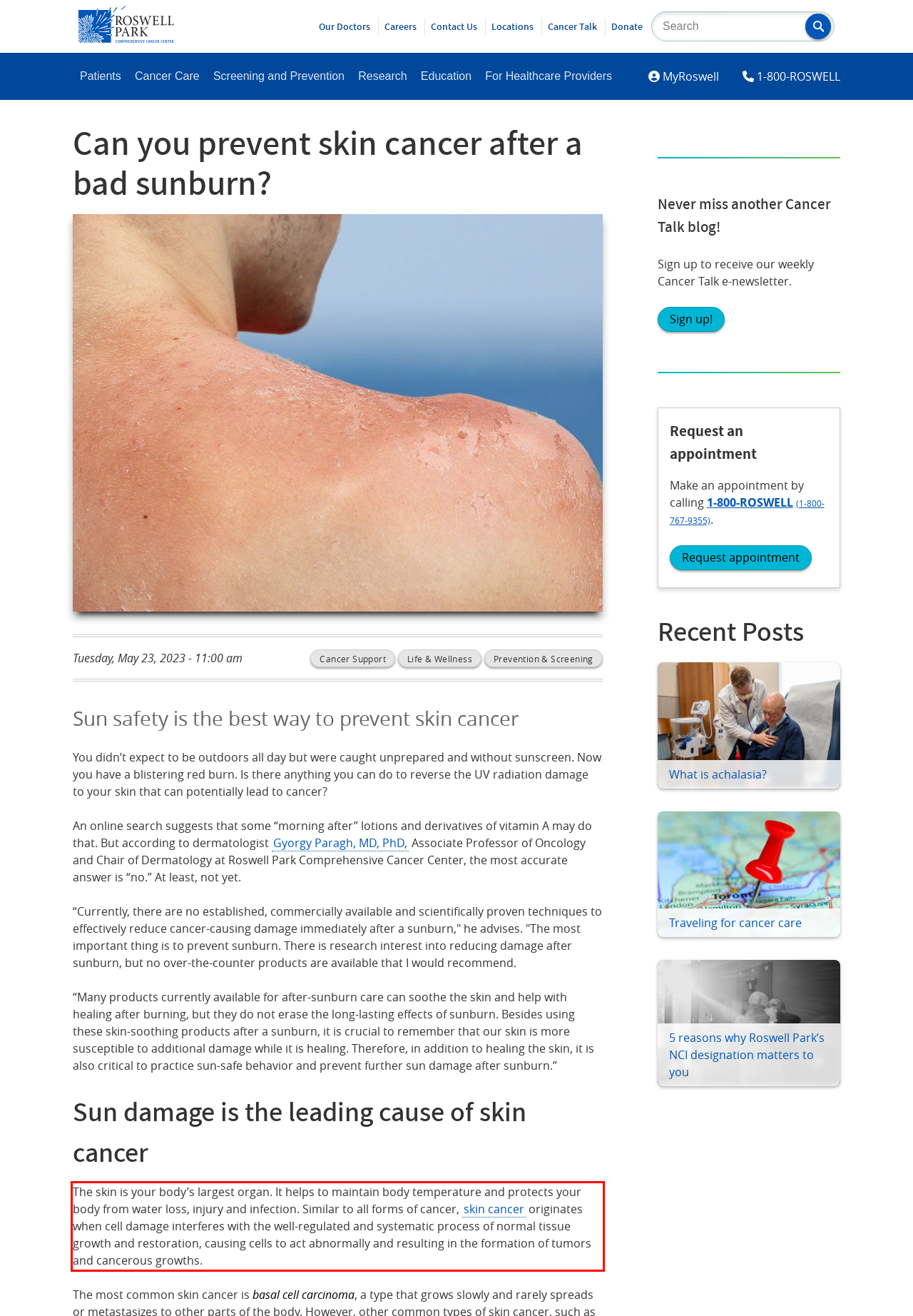Within the screenshot of a webpage, identify the red bounding box and perform OCR to capture the text content it contains.

The skin is your body’s largest organ. It helps to maintain body temperature and protects your body from water loss, injury and infection. Similar to all forms of cancer, skin cancer originates when cell damage interferes with the well-regulated and systematic process of normal tissue growth and restoration, causing cells to act abnormally and resulting in the formation of tumors and cancerous growths.